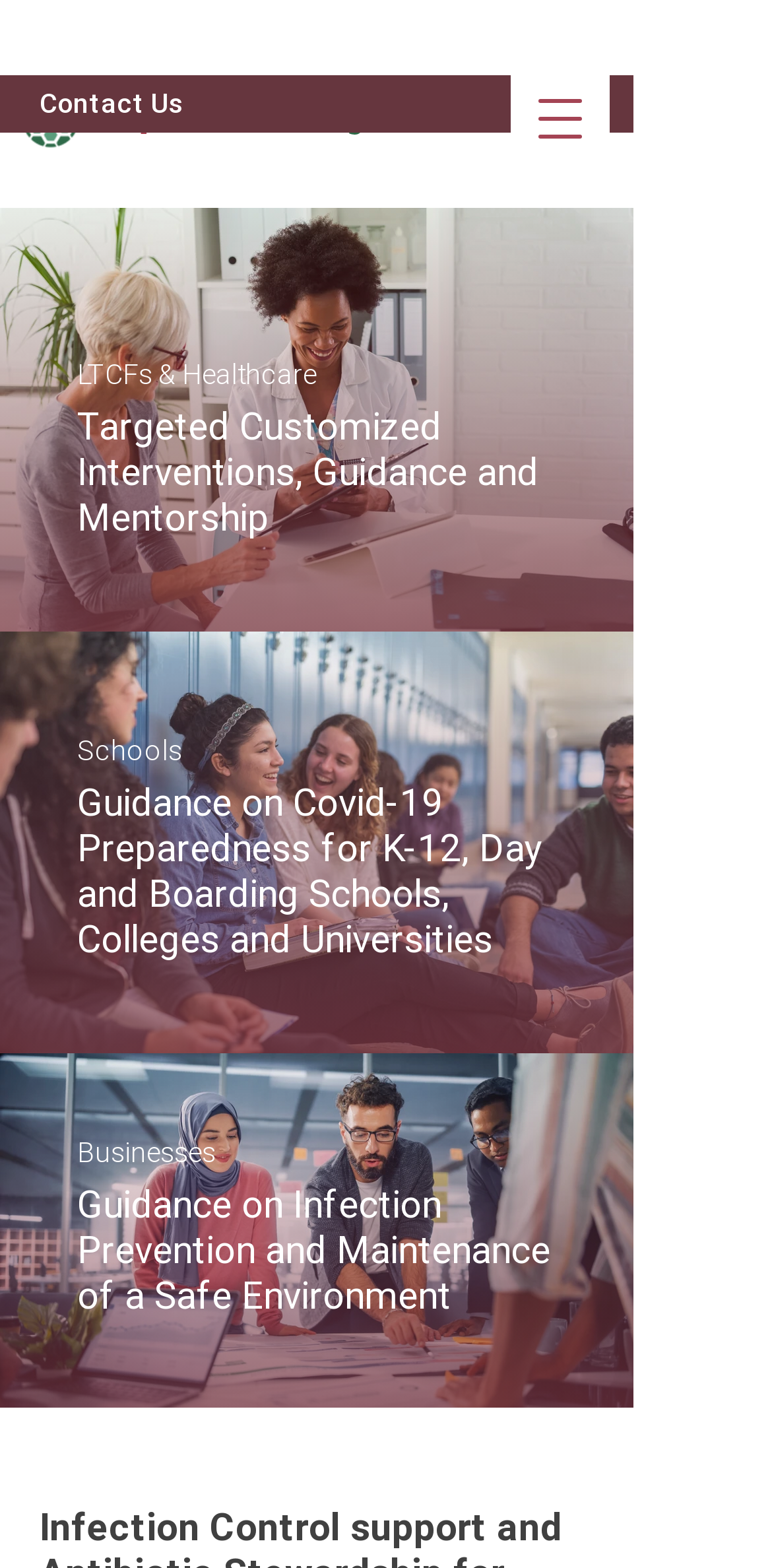Utilize the details in the image to thoroughly answer the following question: What is the phone number on the webpage?

I found the phone number by looking at the heading element with the text '(888) 461-3932' which is located at the top of the webpage.